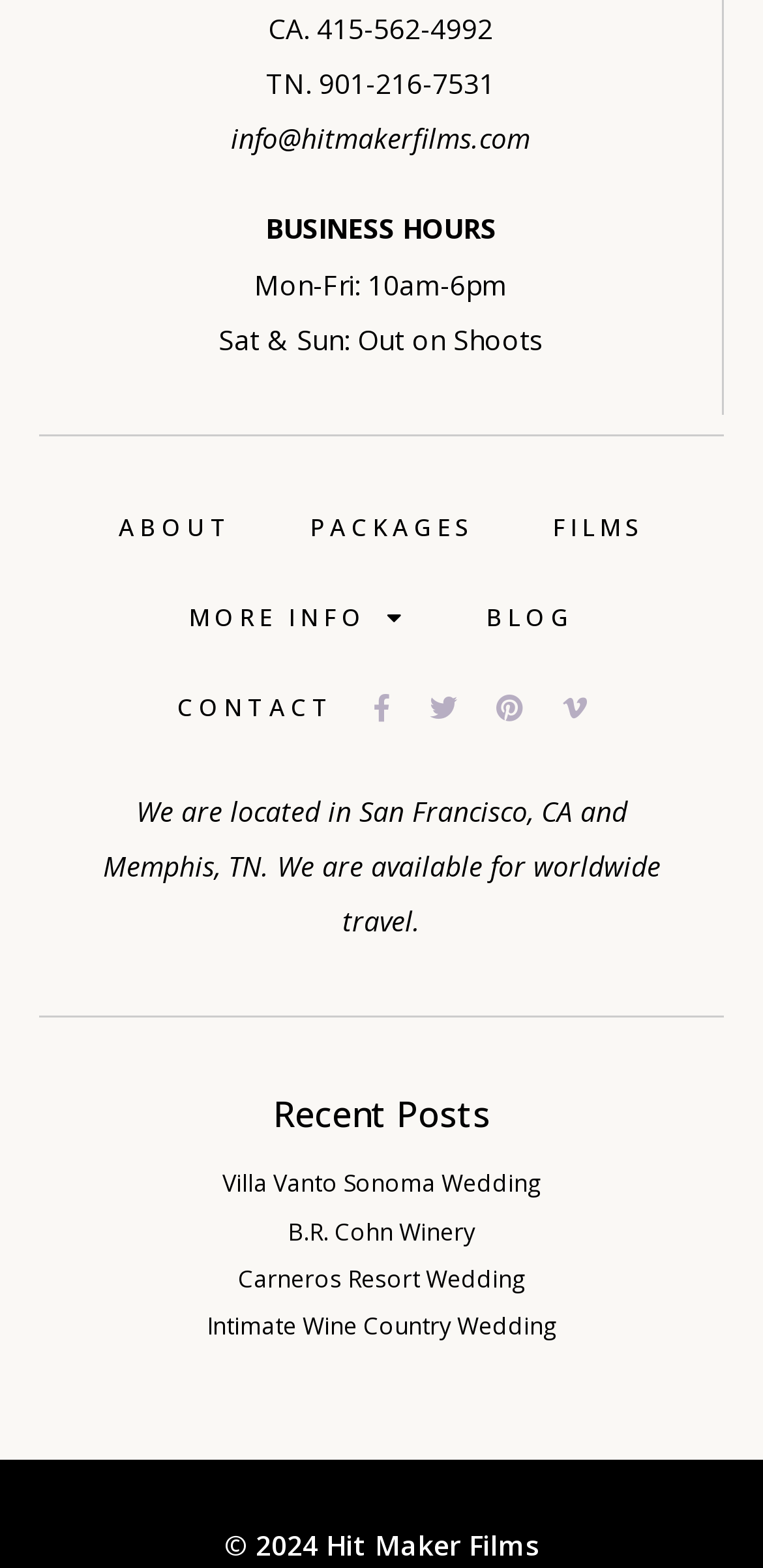Please identify the bounding box coordinates of the element's region that needs to be clicked to fulfill the following instruction: "Visit the ABOUT page". The bounding box coordinates should consist of four float numbers between 0 and 1, i.e., [left, top, right, bottom].

[0.104, 0.308, 0.355, 0.366]